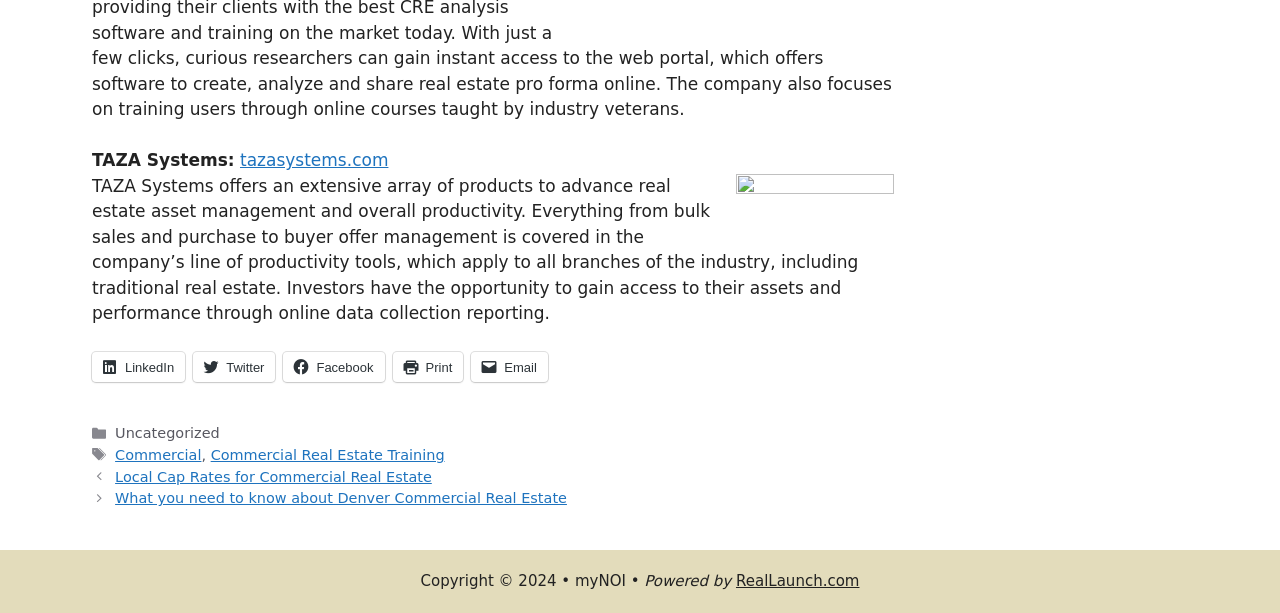Determine the bounding box coordinates for the clickable element to execute this instruction: "Read about Commercial Real Estate Training". Provide the coordinates as four float numbers between 0 and 1, i.e., [left, top, right, bottom].

[0.165, 0.729, 0.347, 0.755]